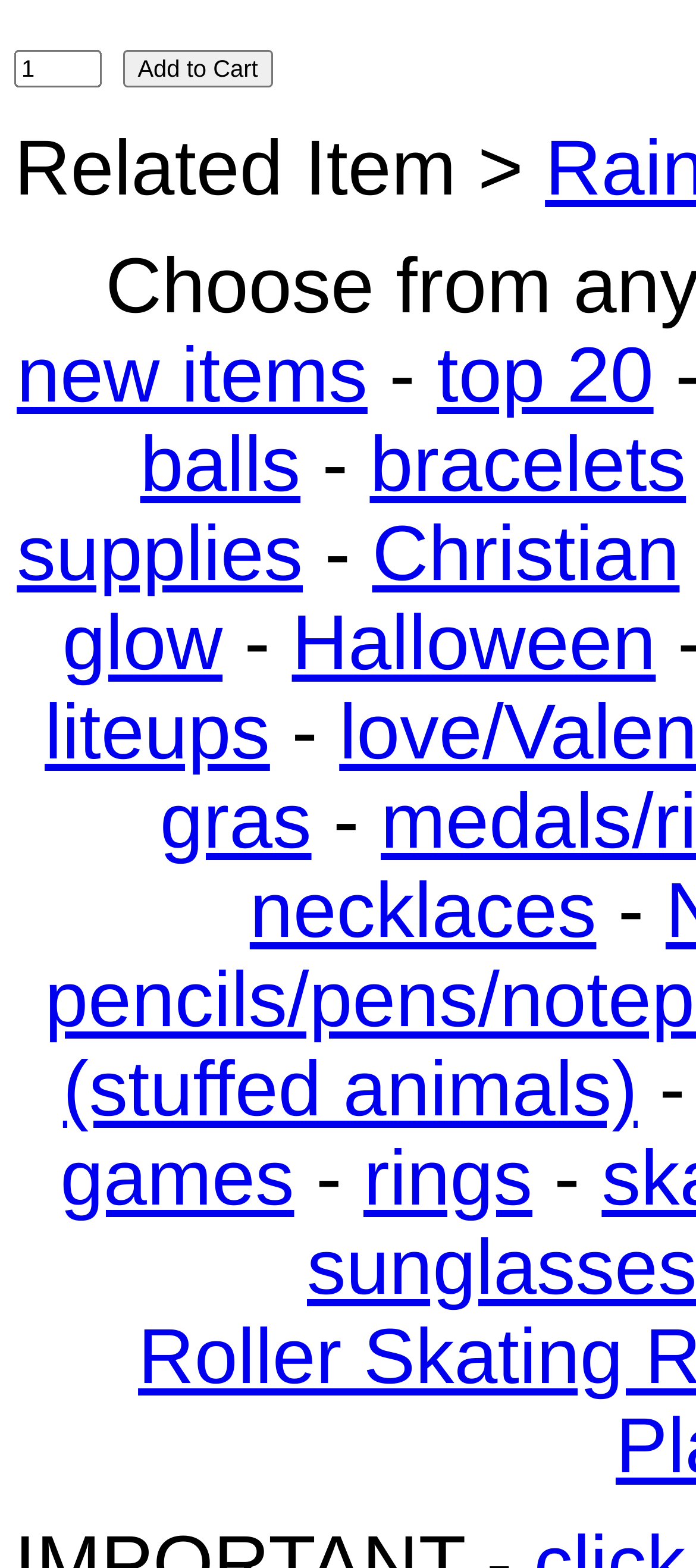Using the description: "new items", determine the UI element's bounding box coordinates. Ensure the coordinates are in the format of four float numbers between 0 and 1, i.e., [left, top, right, bottom].

[0.024, 0.212, 0.528, 0.268]